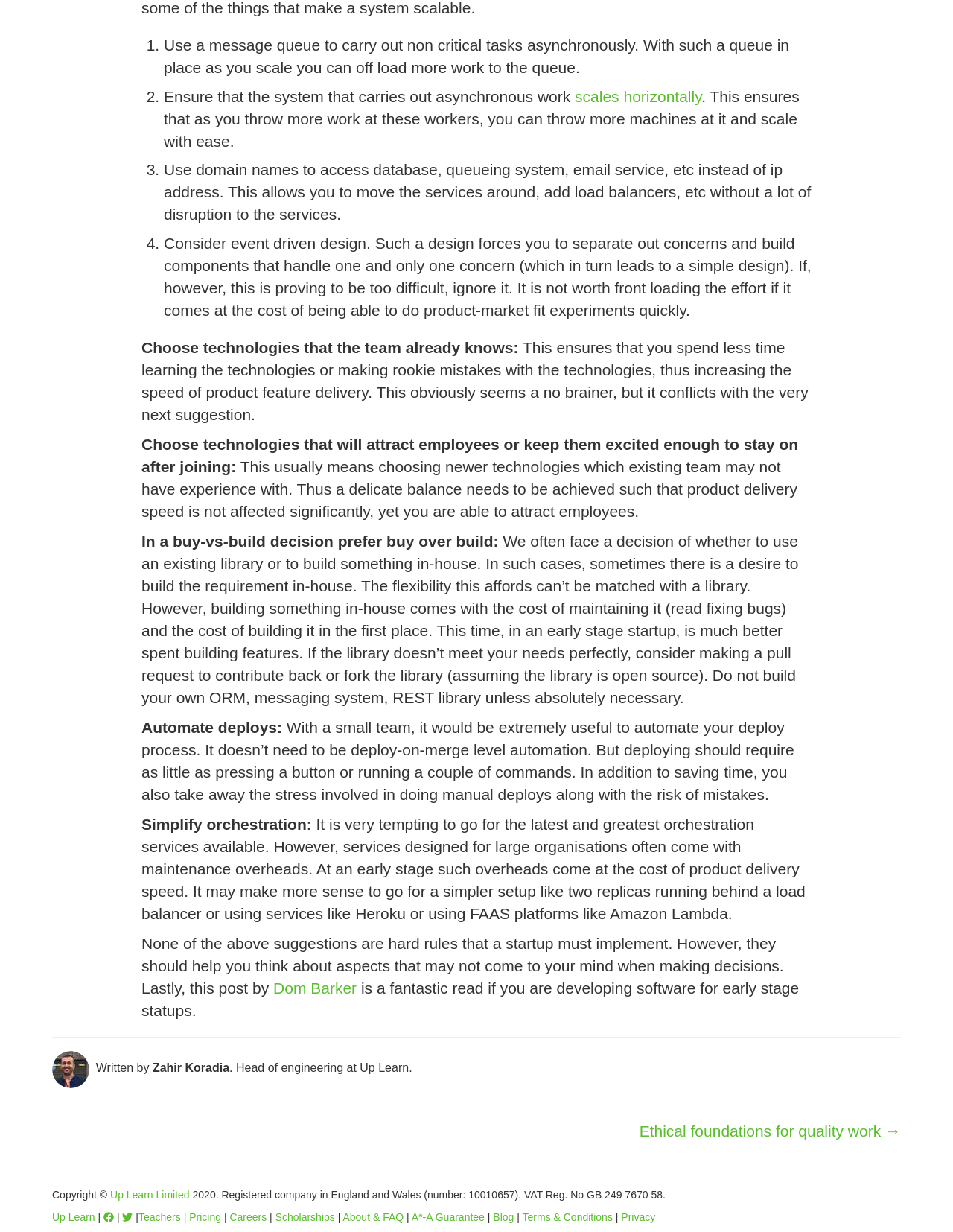Answer the question using only a single word or phrase: 
What is the first suggestion for scaling a system?

Use a message queue